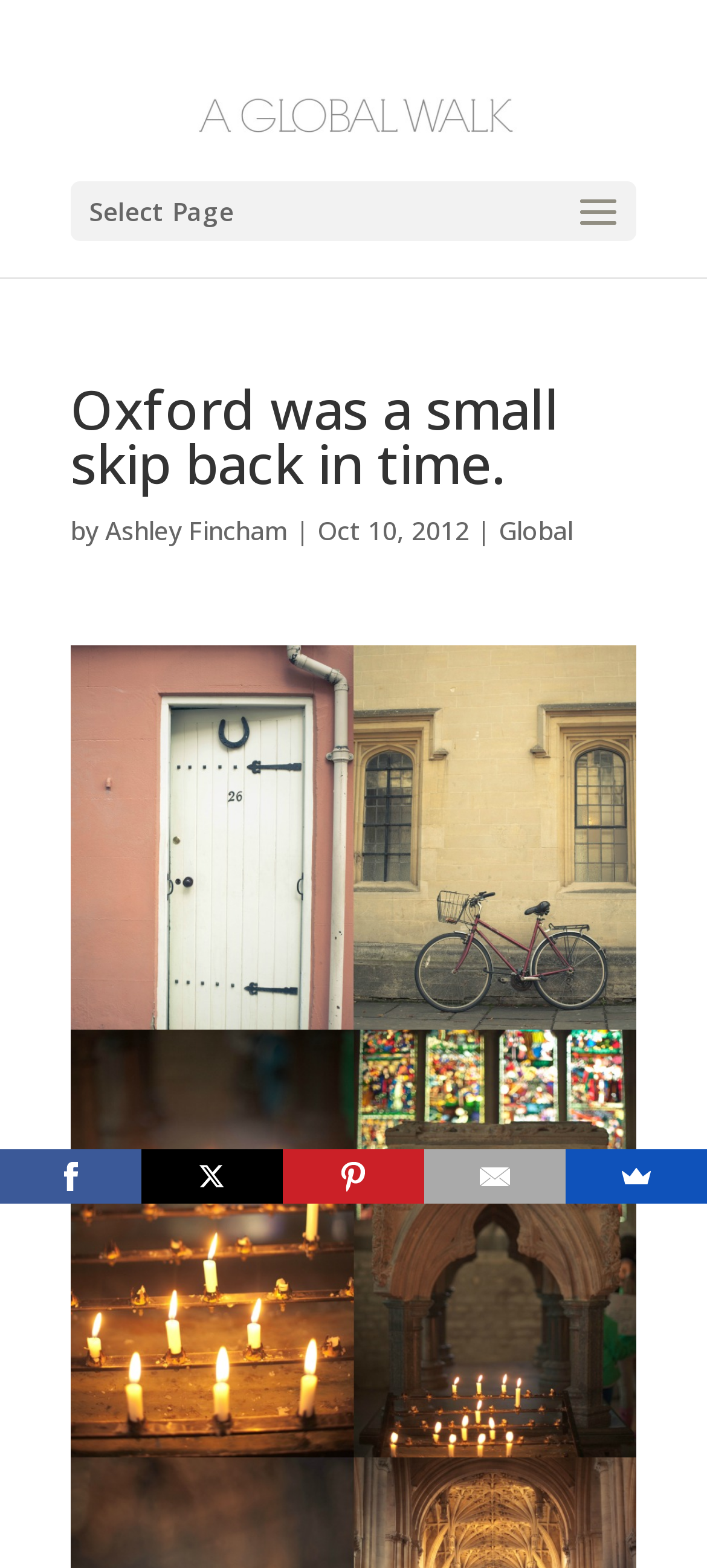Indicate the bounding box coordinates of the element that must be clicked to execute the instruction: "Discover Convolutional Neural Networks". The coordinates should be given as four float numbers between 0 and 1, i.e., [left, top, right, bottom].

None